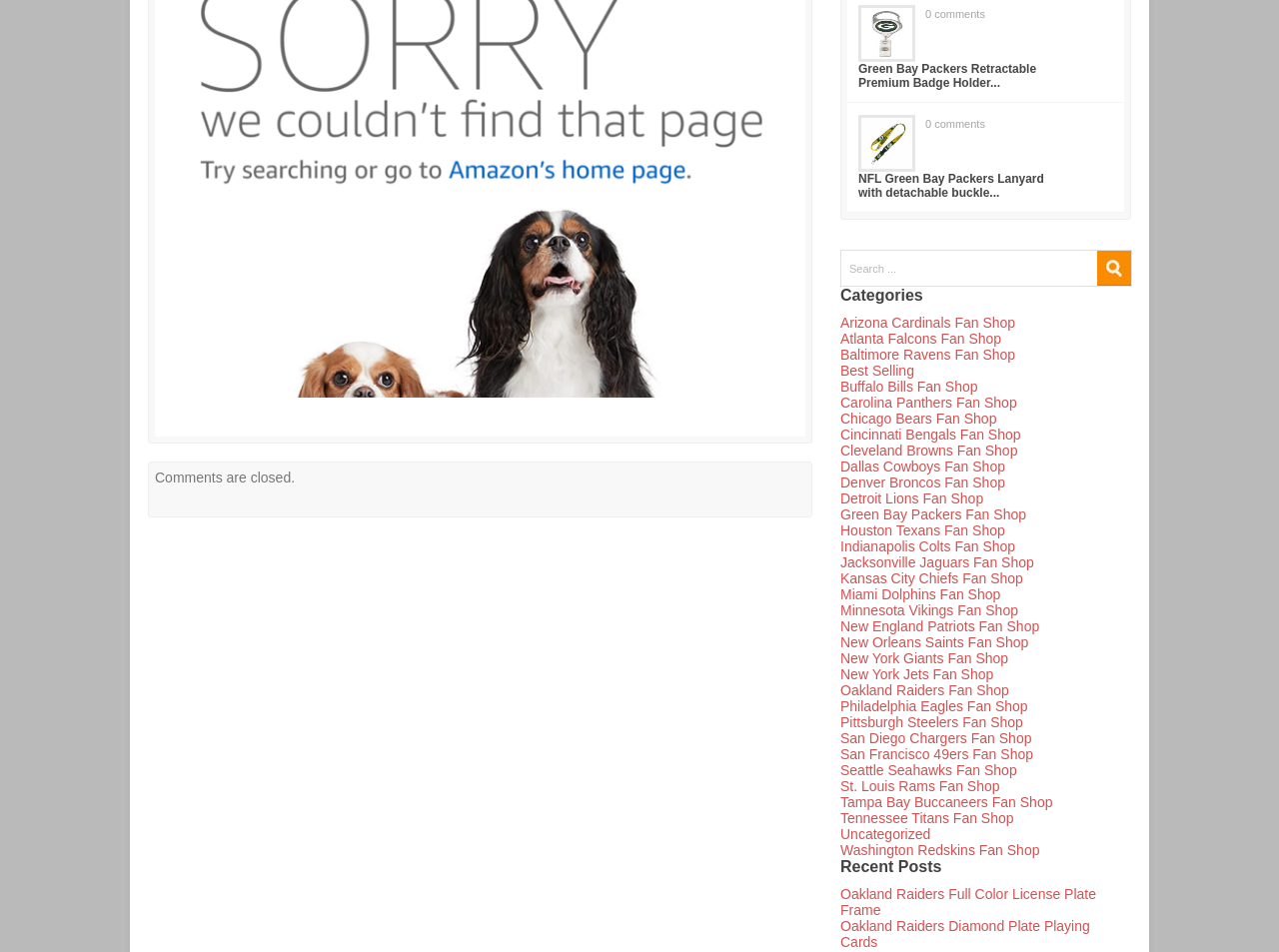Is commenting allowed on this webpage? Based on the image, give a response in one word or a short phrase.

No